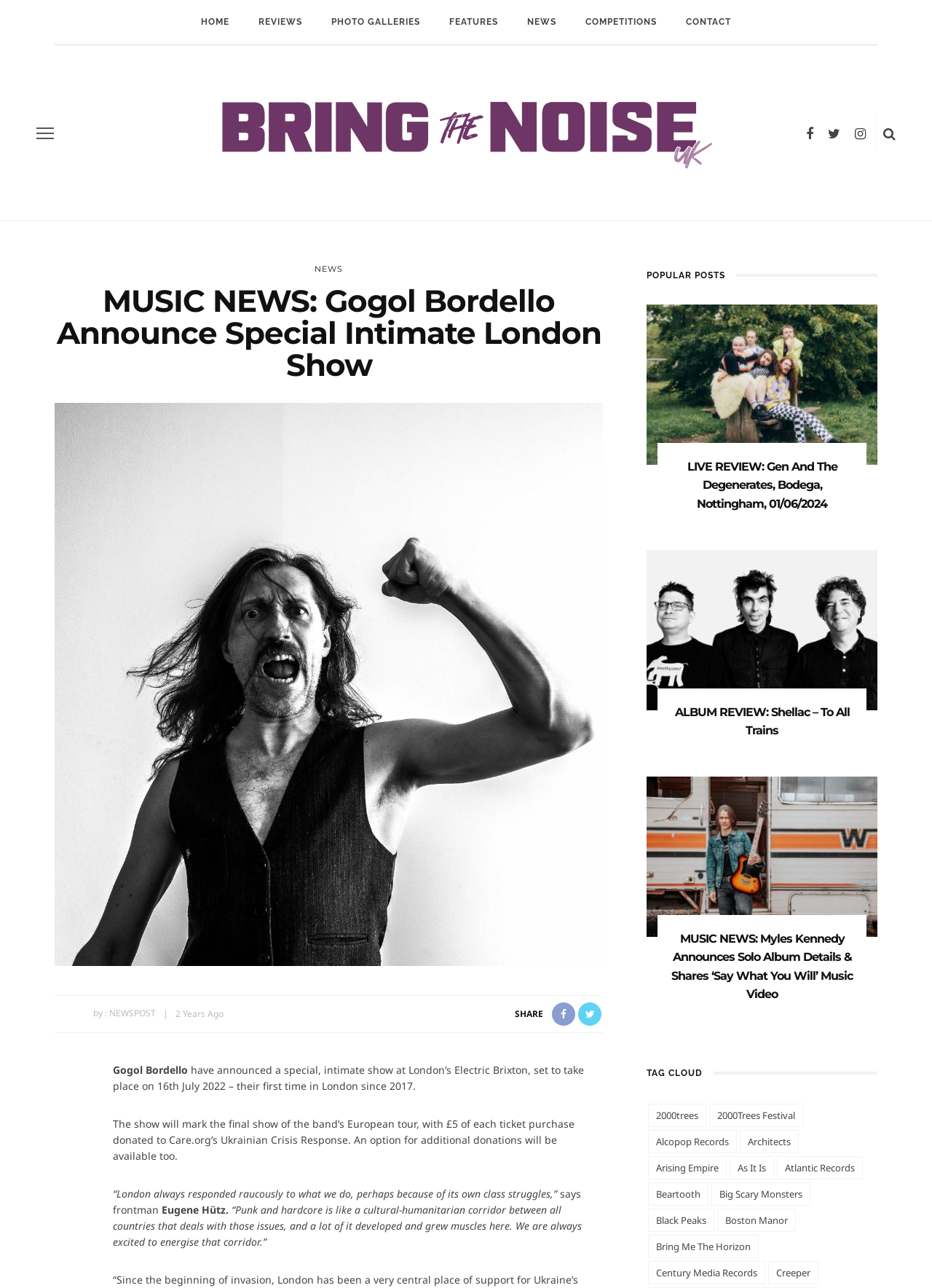Answer the question briefly using a single word or phrase: 
What is the name of the venue where the show will take place?

Electric Brixton